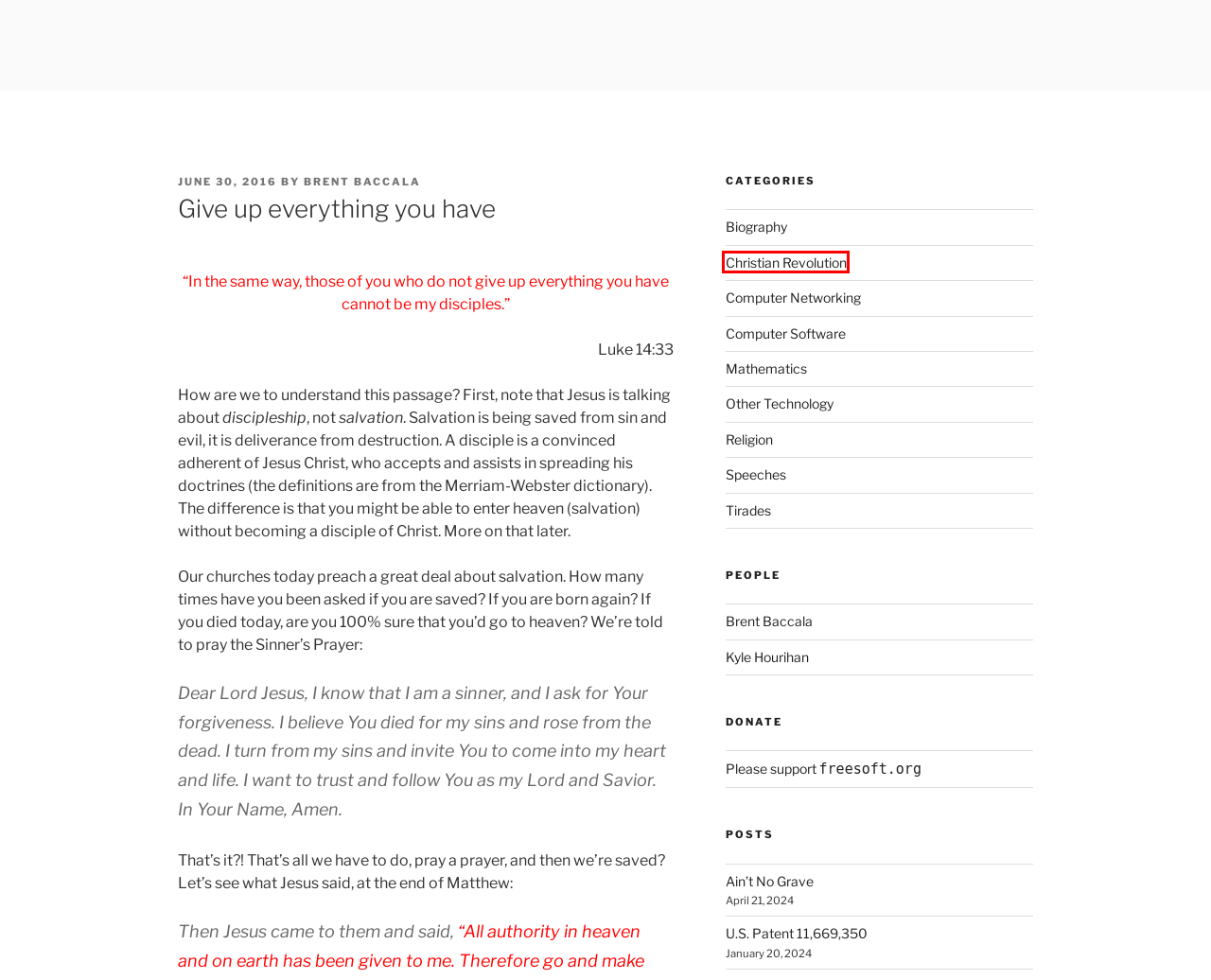You are provided with a screenshot of a webpage containing a red rectangle bounding box. Identify the webpage description that best matches the new webpage after the element in the bounding box is clicked. Here are the potential descriptions:
A. Computer Networking – freesoft.org
B. Christian Revolution – freesoft.org
C. Computer Software – freesoft.org
D. Other Technology – freesoft.org
E. Religion – freesoft.org
F. Speeches – freesoft.org
G. freesoft.org
H. Biography – freesoft.org

B